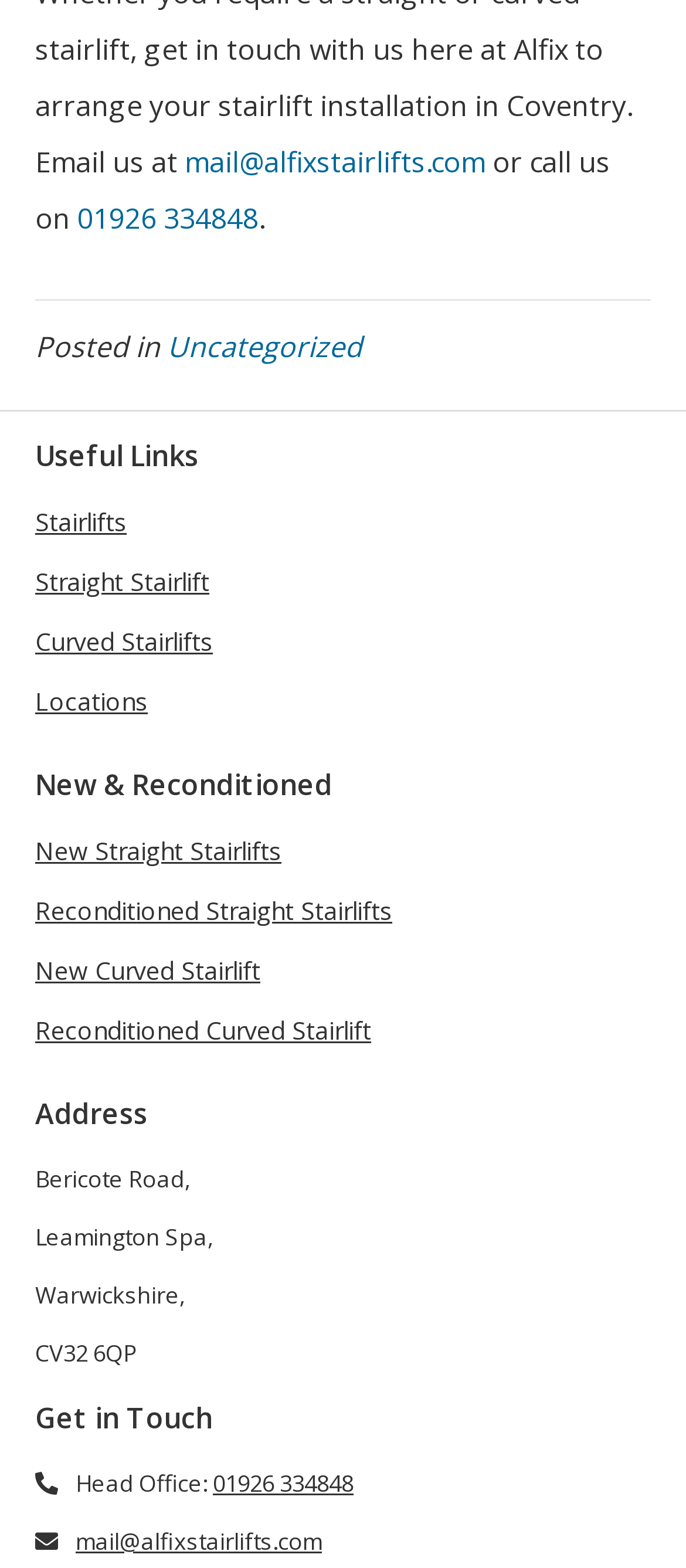Please determine the bounding box coordinates of the element's region to click in order to carry out the following instruction: "get in touch with the head office". The coordinates should be four float numbers between 0 and 1, i.e., [left, top, right, bottom].

[0.11, 0.935, 0.31, 0.956]